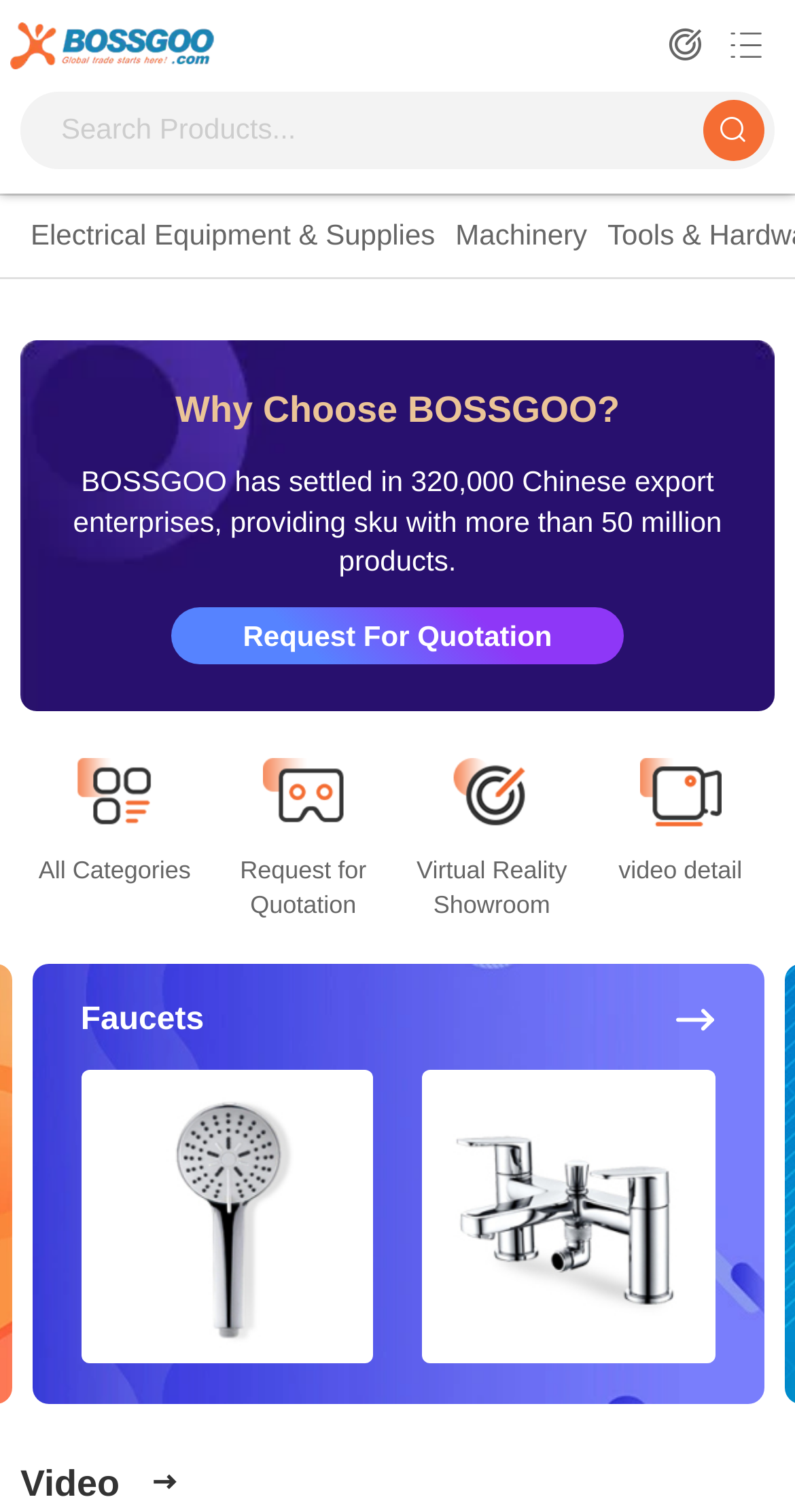Bounding box coordinates should be in the format (top-left x, top-left y, bottom-right x, bottom-right y) and all values should be floating point numbers between 0 and 1. Determine the bounding box coordinate for the UI element described as: Request For Quotation

[0.215, 0.402, 0.785, 0.44]